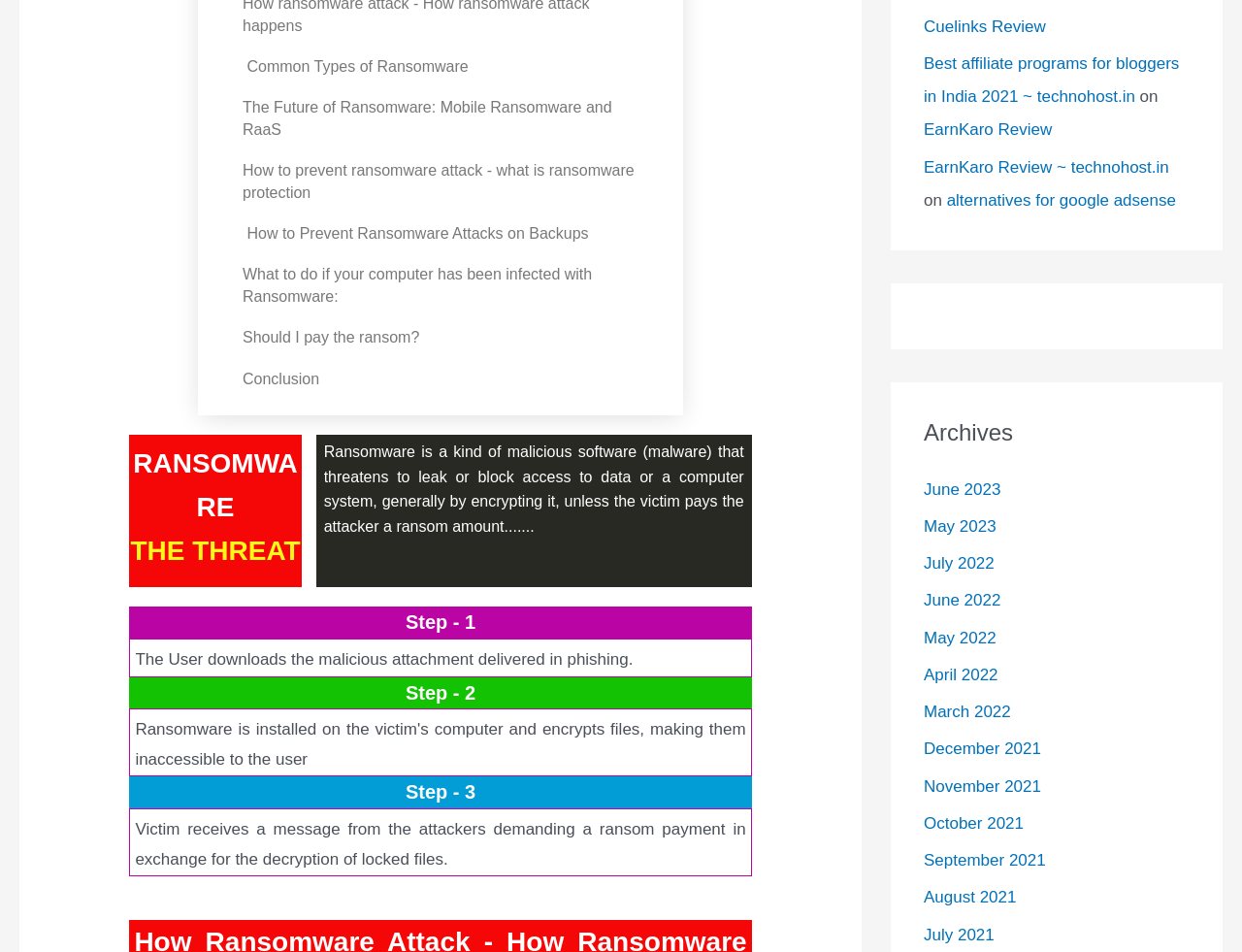Identify the bounding box coordinates of the element that should be clicked to fulfill this task: "Click on 'Common Types of Ransomware'". The coordinates should be provided as four float numbers between 0 and 1, i.e., [left, top, right, bottom].

[0.195, 0.059, 0.377, 0.082]